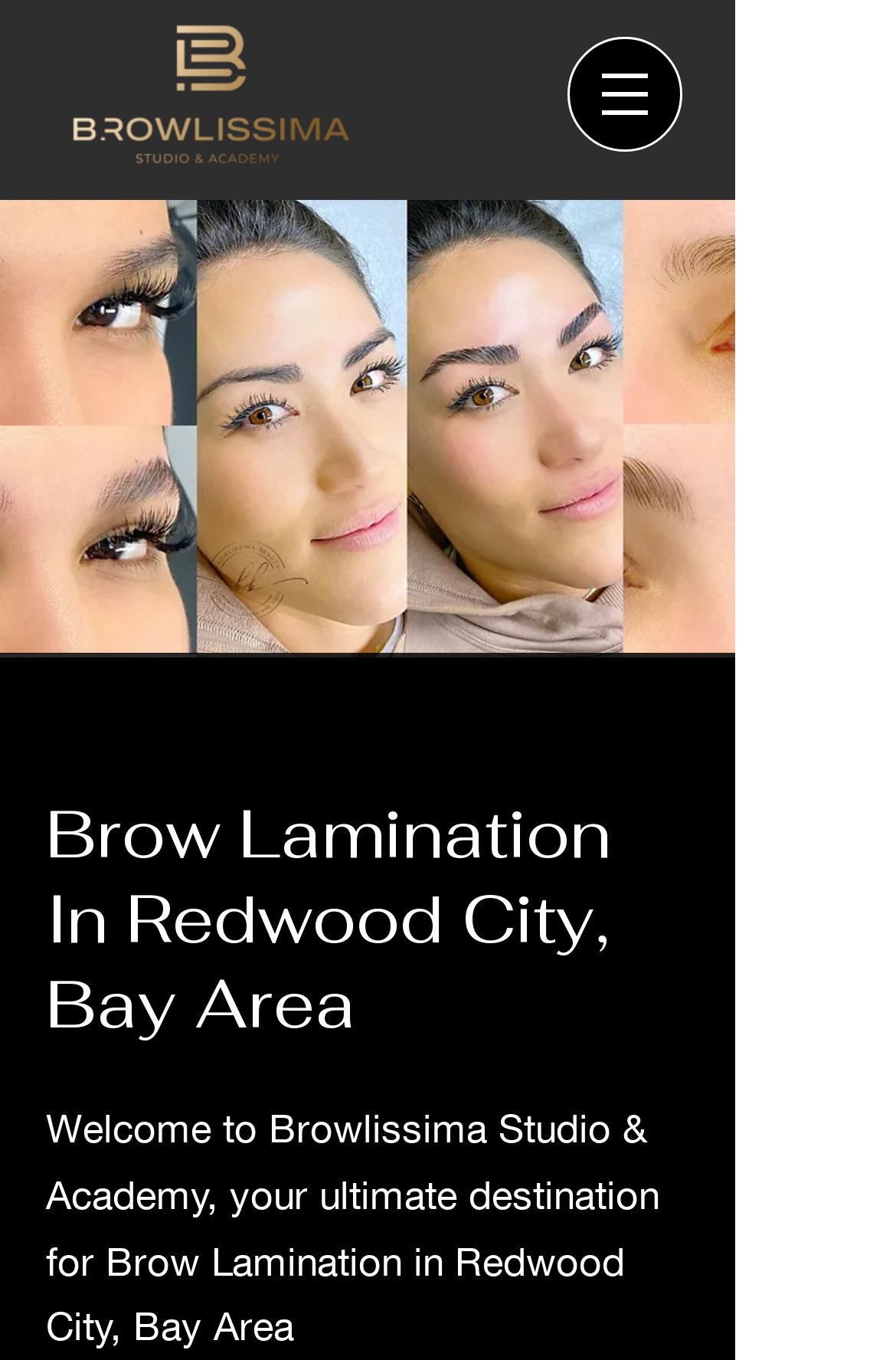What is the purpose of Browlissima Studio & Academy?
Utilize the information in the image to give a detailed answer to the question.

I found the answer by looking at the static text 'Welcome to Browlissima Studio & Academy, your ultimate destination for Brow Lamination in Redwood City, Bay Area', which indicates that the purpose of Browlissima Studio & Academy is to provide an ultimate destination for Brow Lamination.